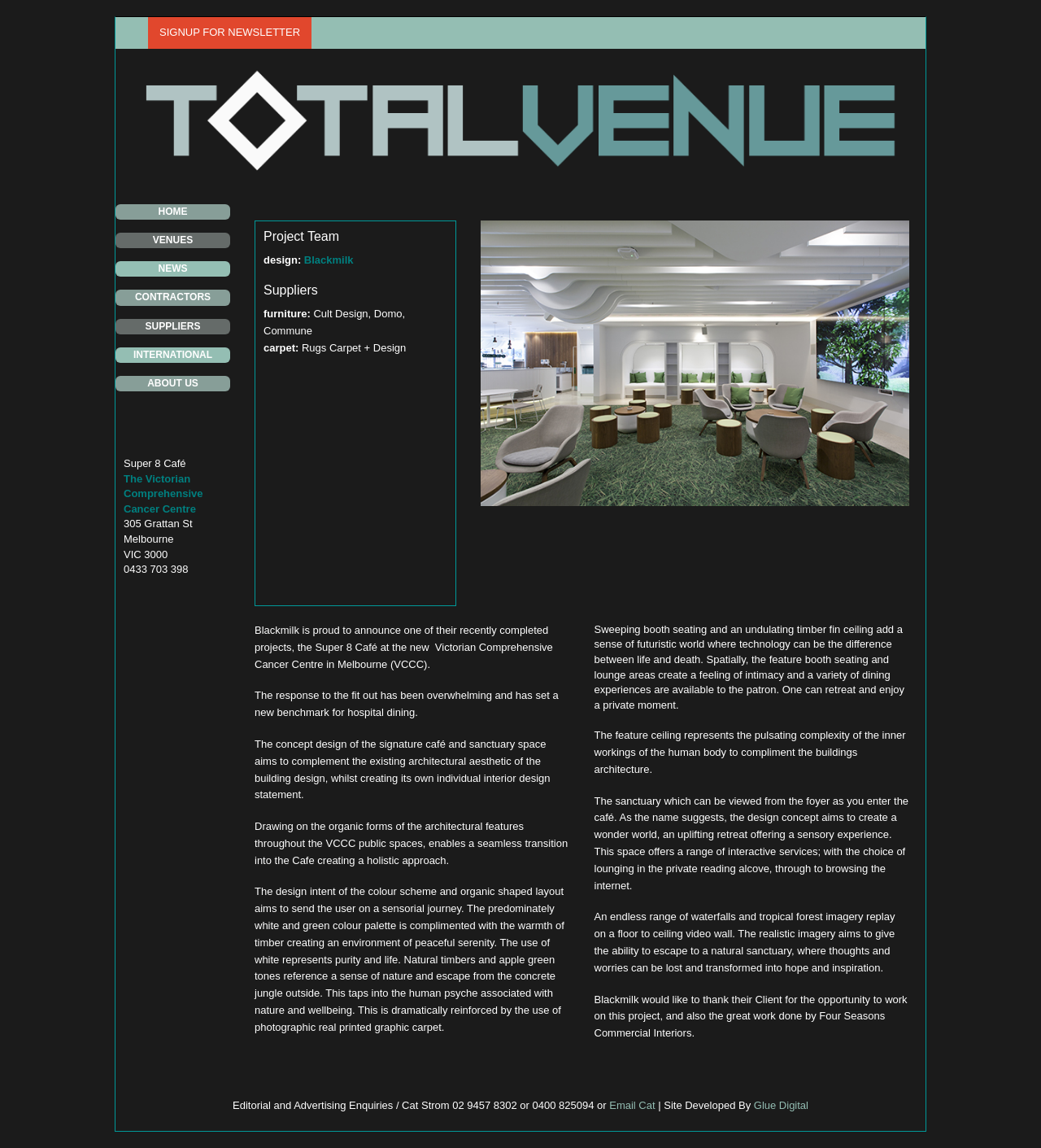Please provide the bounding box coordinates in the format (top-left x, top-left y, bottom-right x, bottom-right y). Remember, all values are floating point numbers between 0 and 1. What is the bounding box coordinate of the region described as: The Victorian Comprehensive Cancer Centre

[0.119, 0.412, 0.195, 0.449]